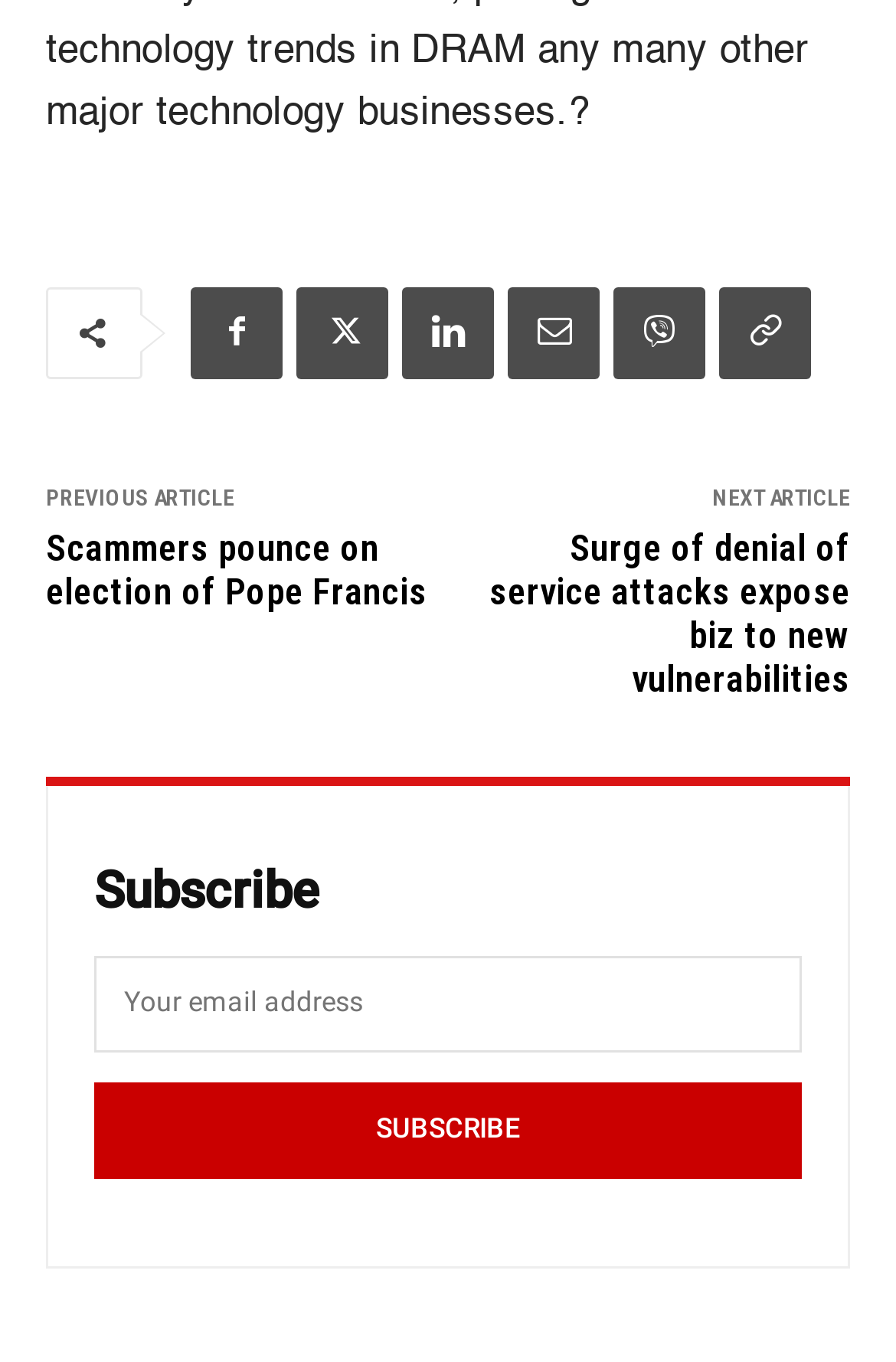Could you indicate the bounding box coordinates of the region to click in order to complete this instruction: "Click the previous article link".

[0.051, 0.386, 0.477, 0.451]